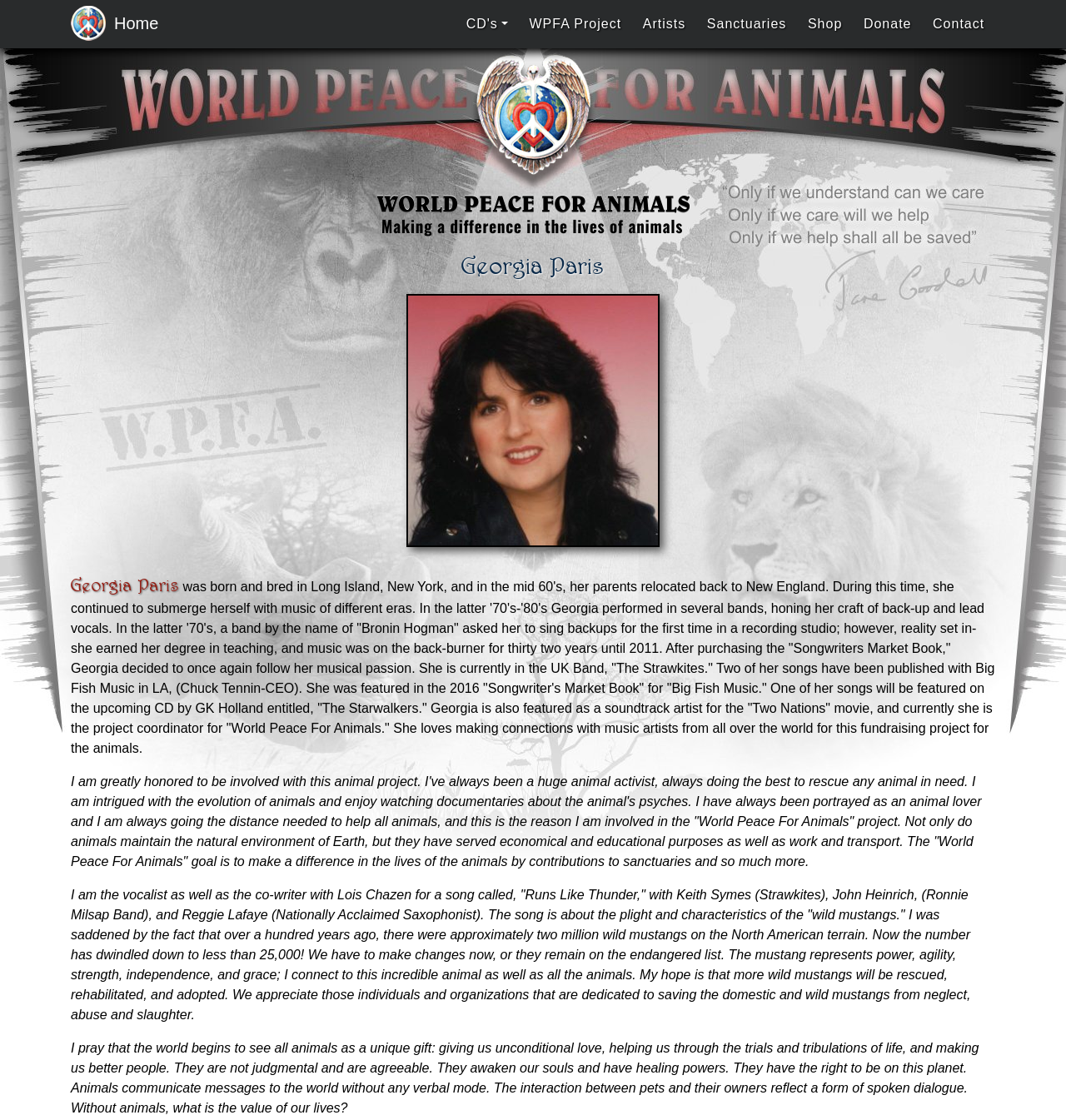Bounding box coordinates are specified in the format (top-left x, top-left y, bottom-right x, bottom-right y). All values are floating point numbers bounded between 0 and 1. Please provide the bounding box coordinate of the region this sentence describes: Sanctuaries

[0.653, 0.007, 0.748, 0.036]